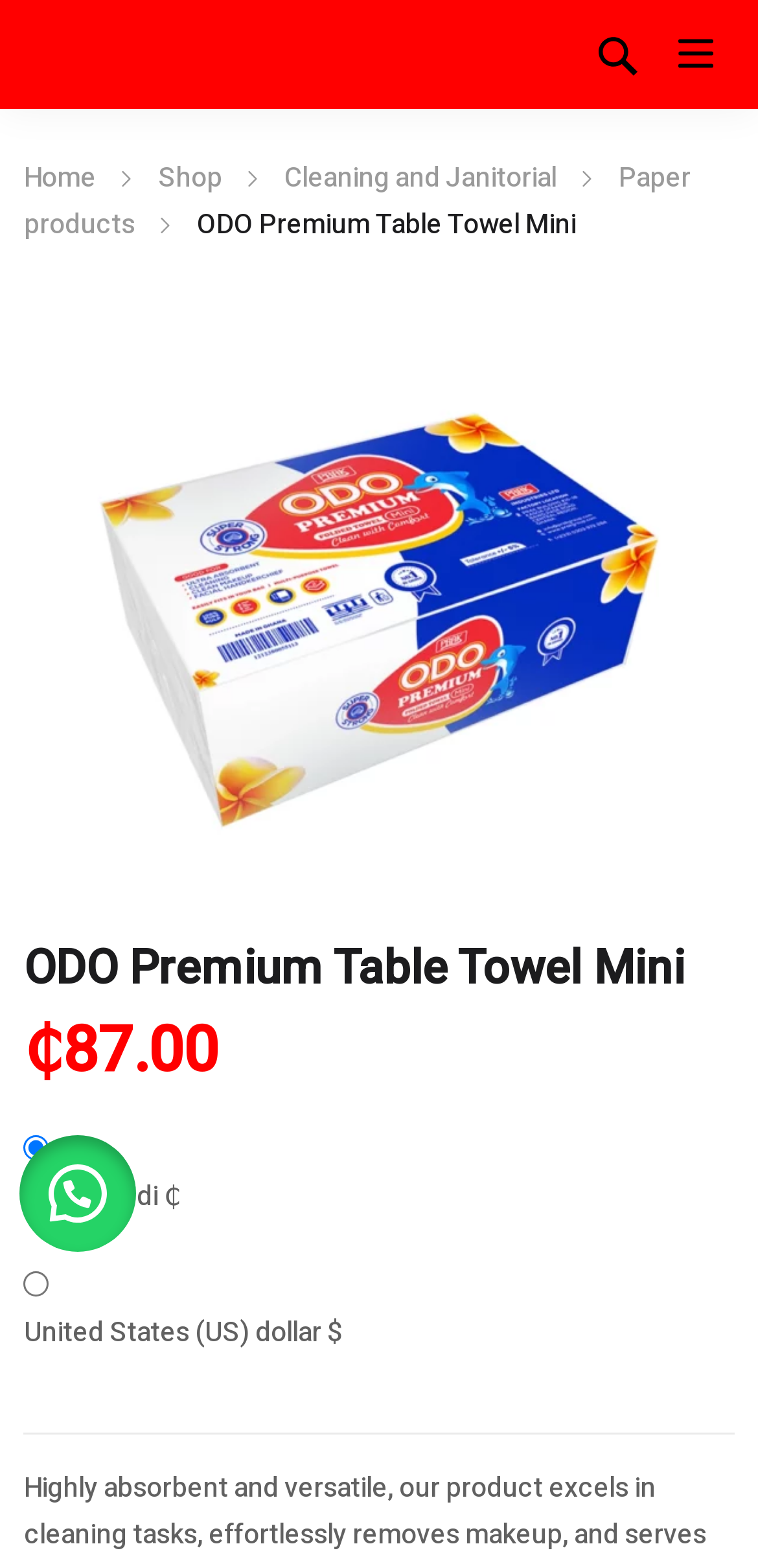Determine the bounding box coordinates of the clickable area required to perform the following instruction: "Select Ghana cedi as currency". The coordinates should be represented as four float numbers between 0 and 1: [left, top, right, bottom].

[0.031, 0.723, 0.065, 0.739]